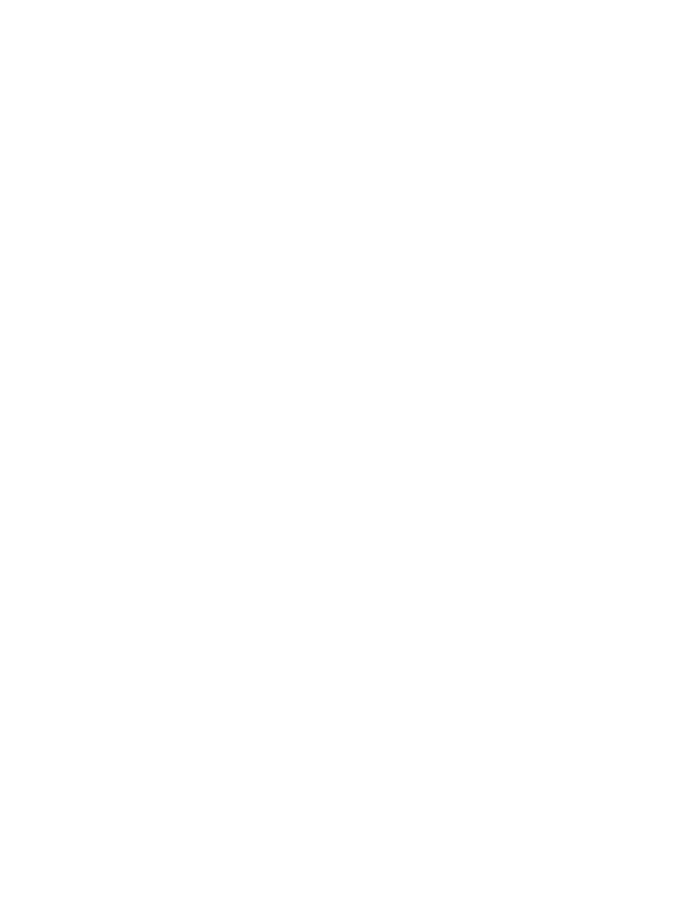Use one word or a short phrase to answer the question provided: 
What is the date of the blog post?

August 18, 2013